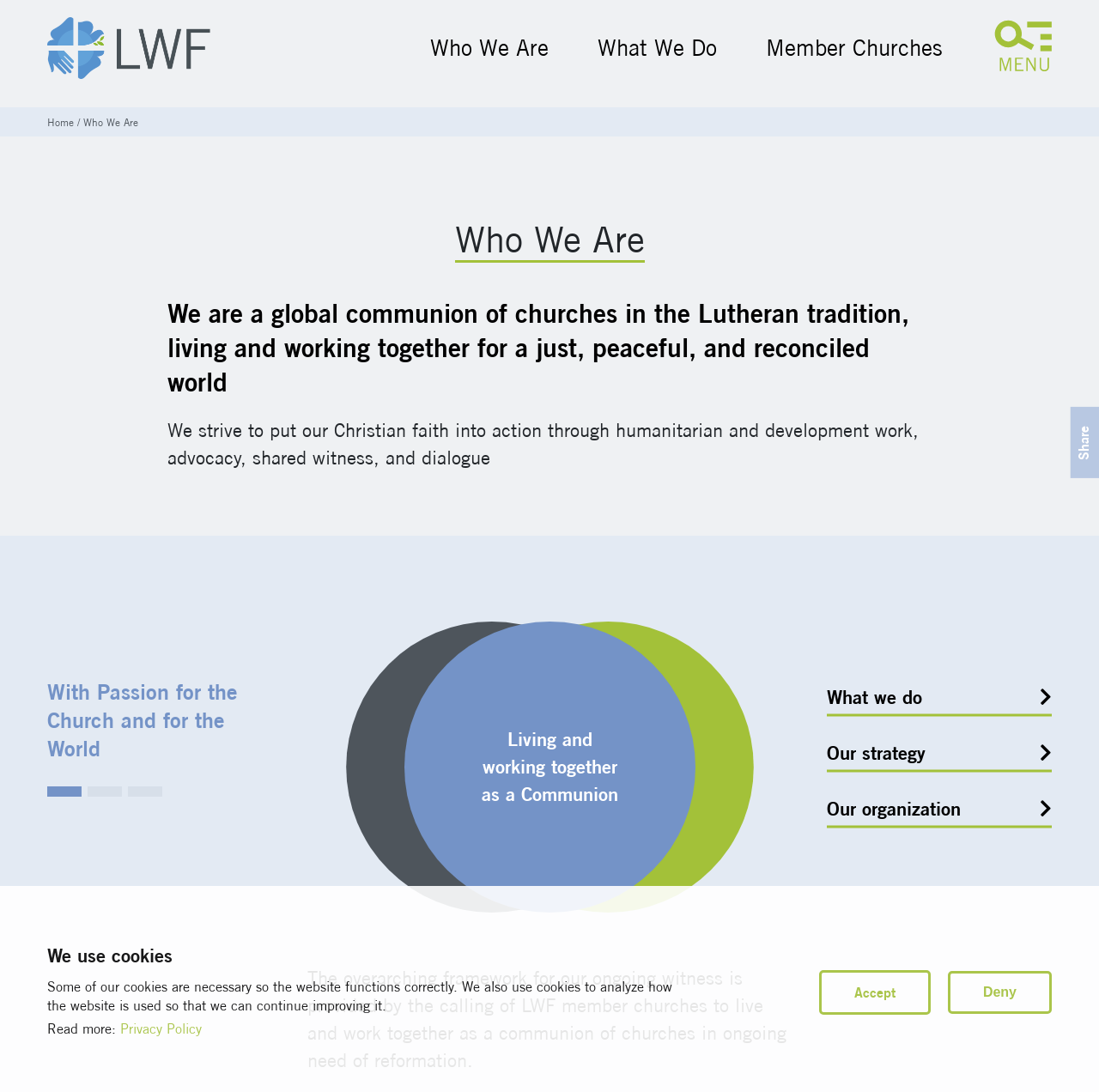Using the information in the image, give a detailed answer to the following question: What is the organization's approach to its work?

I found the answer by reading the StaticText 'Living and working together as a Communion', which describes the organization's approach to its work.